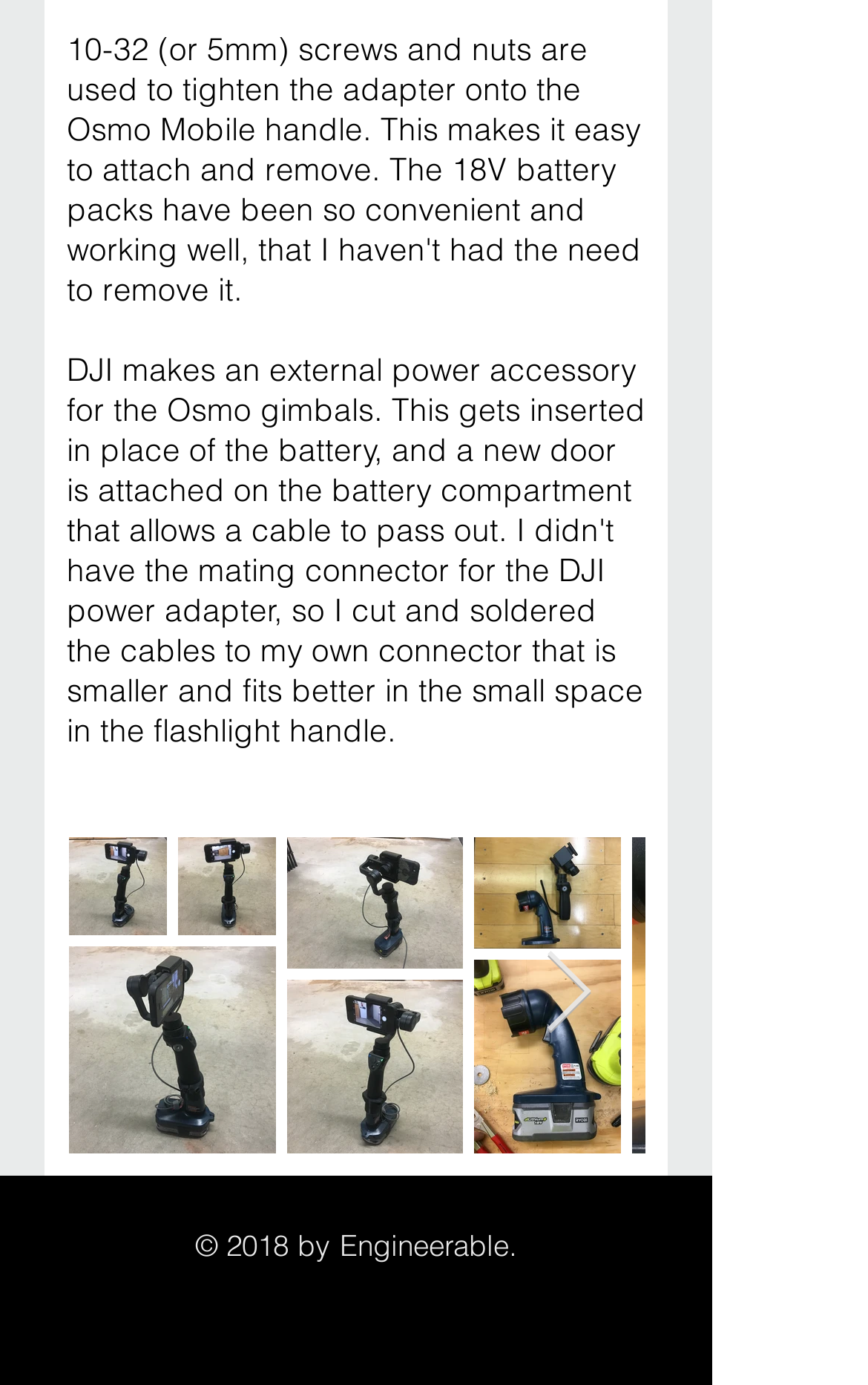Locate the UI element described by aria-label="Next Item" and provide its bounding box coordinates. Use the format (top-left x, top-left y, bottom-right x, bottom-right y) with all values as floating point numbers between 0 and 1.

[0.626, 0.686, 0.685, 0.749]